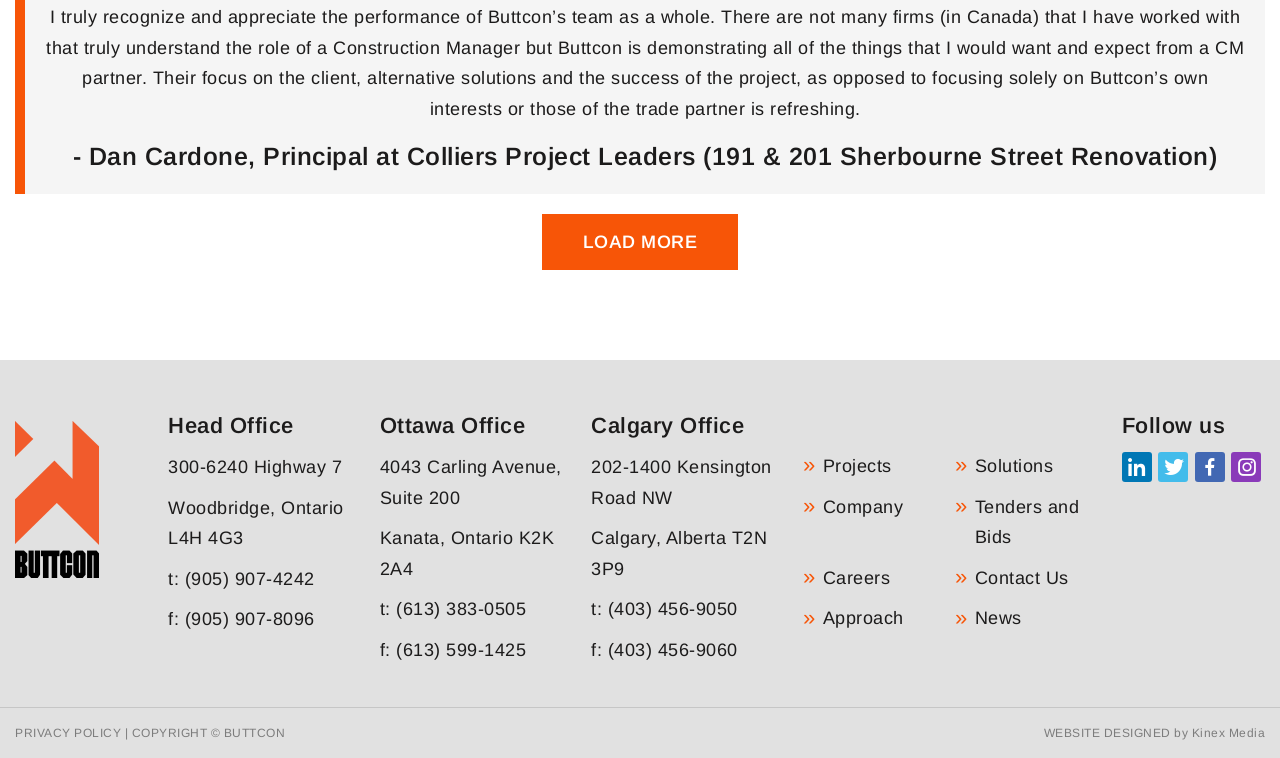Find the bounding box coordinates of the element you need to click on to perform this action: 'Follow on LinkedIn'. The coordinates should be represented by four float values between 0 and 1, in the format [left, top, right, bottom].

[0.933, 0.596, 0.957, 0.636]